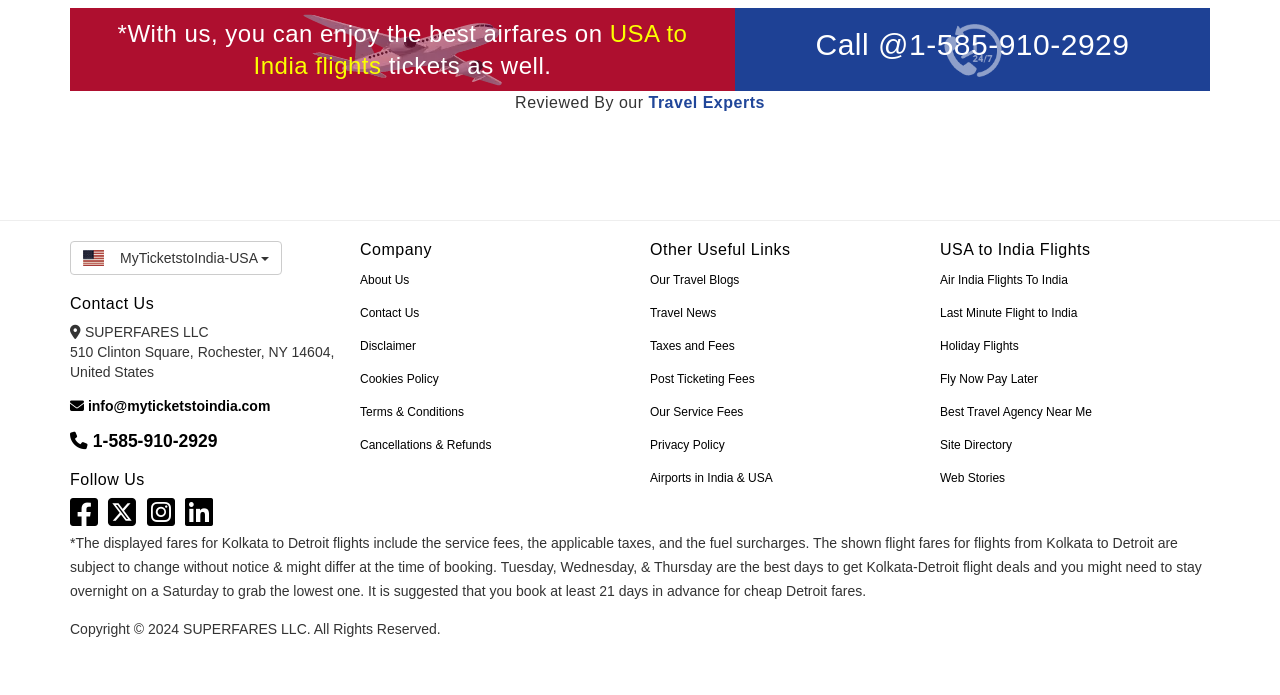Find the bounding box coordinates of the element to click in order to complete this instruction: "Book Air India Flights To India". The bounding box coordinates must be four float numbers between 0 and 1, denoted as [left, top, right, bottom].

[0.734, 0.386, 0.945, 0.421]